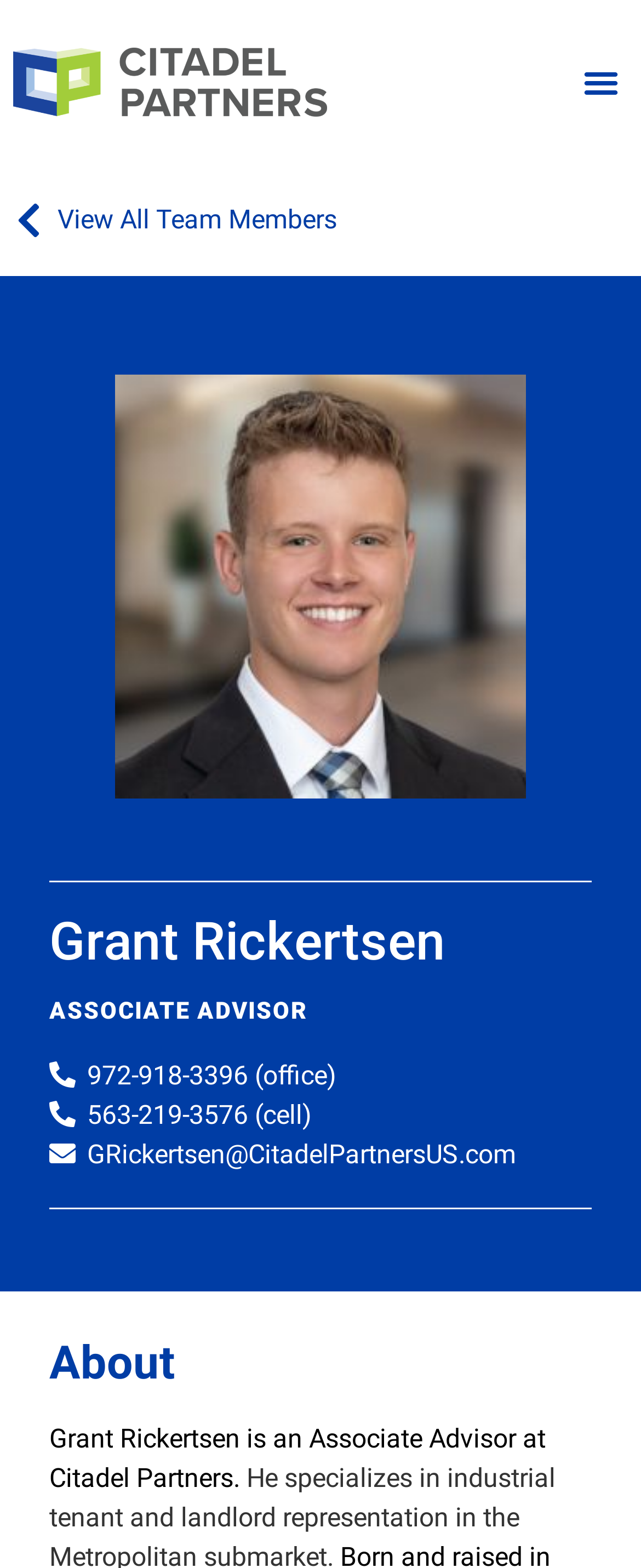Please provide a brief answer to the question using only one word or phrase: 
What is the phone number for Grant Rickertsen's office?

972-918-3396